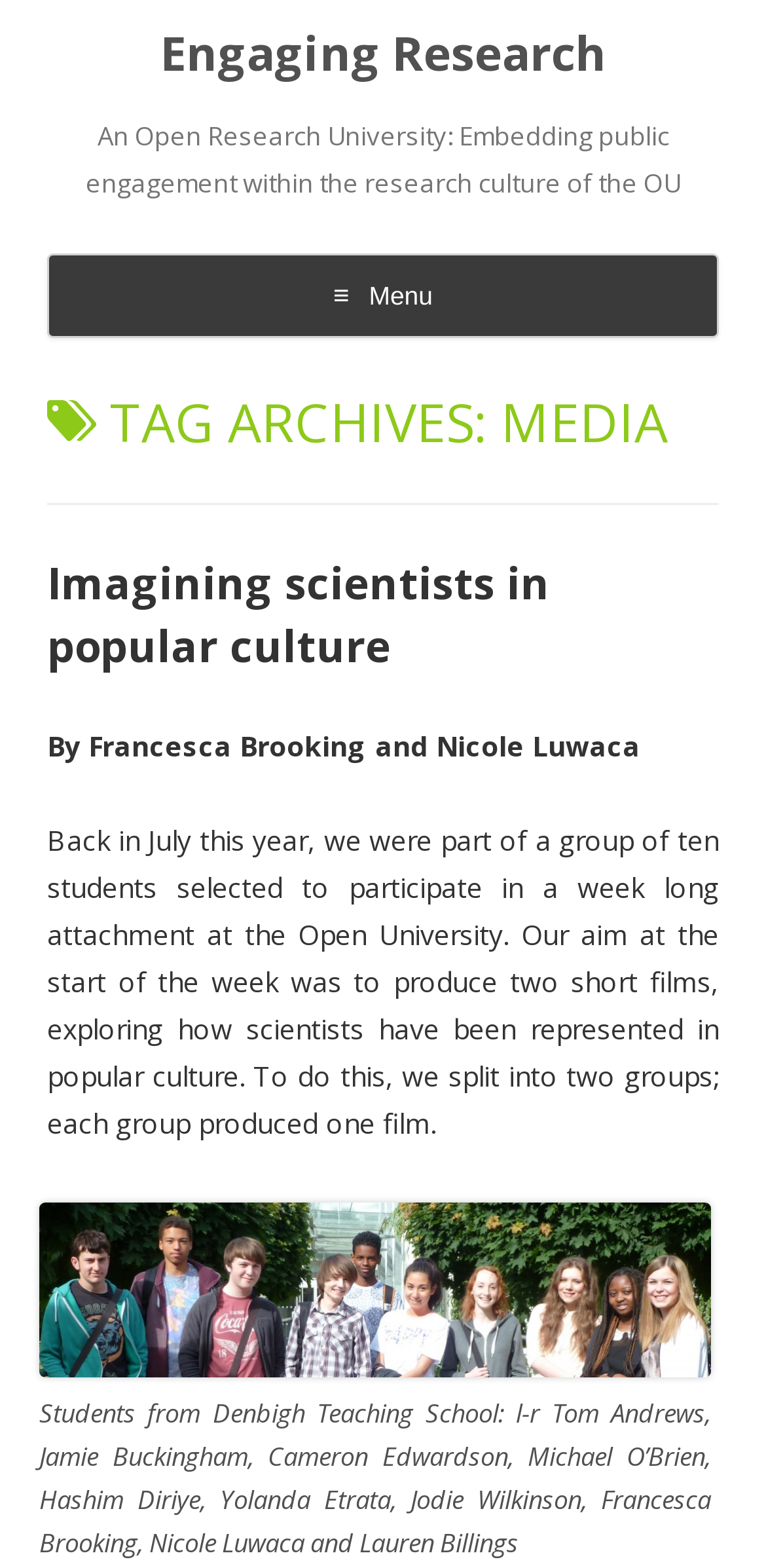Identify the bounding box of the HTML element described here: "Imagining scientists in popular culture". Provide the coordinates as four float numbers between 0 and 1: [left, top, right, bottom].

[0.062, 0.352, 0.718, 0.429]